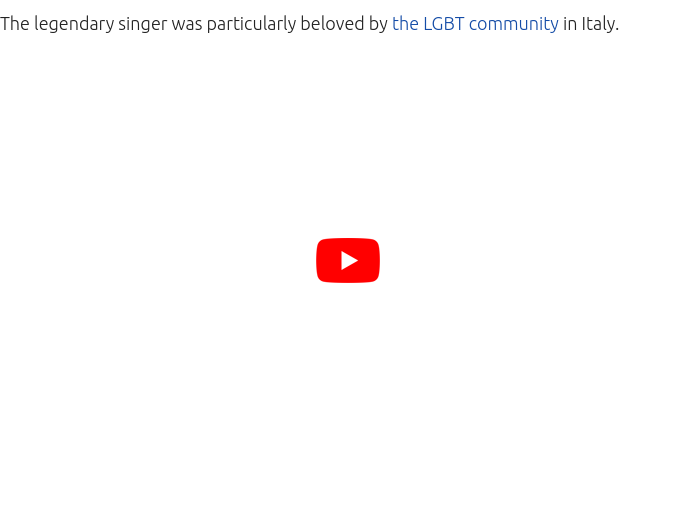What is the name of the song Raffaella Carrà performed on Starparade?
Make sure to answer the question with a detailed and comprehensive explanation.

The caption specifically mentions that the image showcases Raffaella Carrà's iconic performance of 'A Far L’amore Comincia Tu' on the show Starparade in 1977.